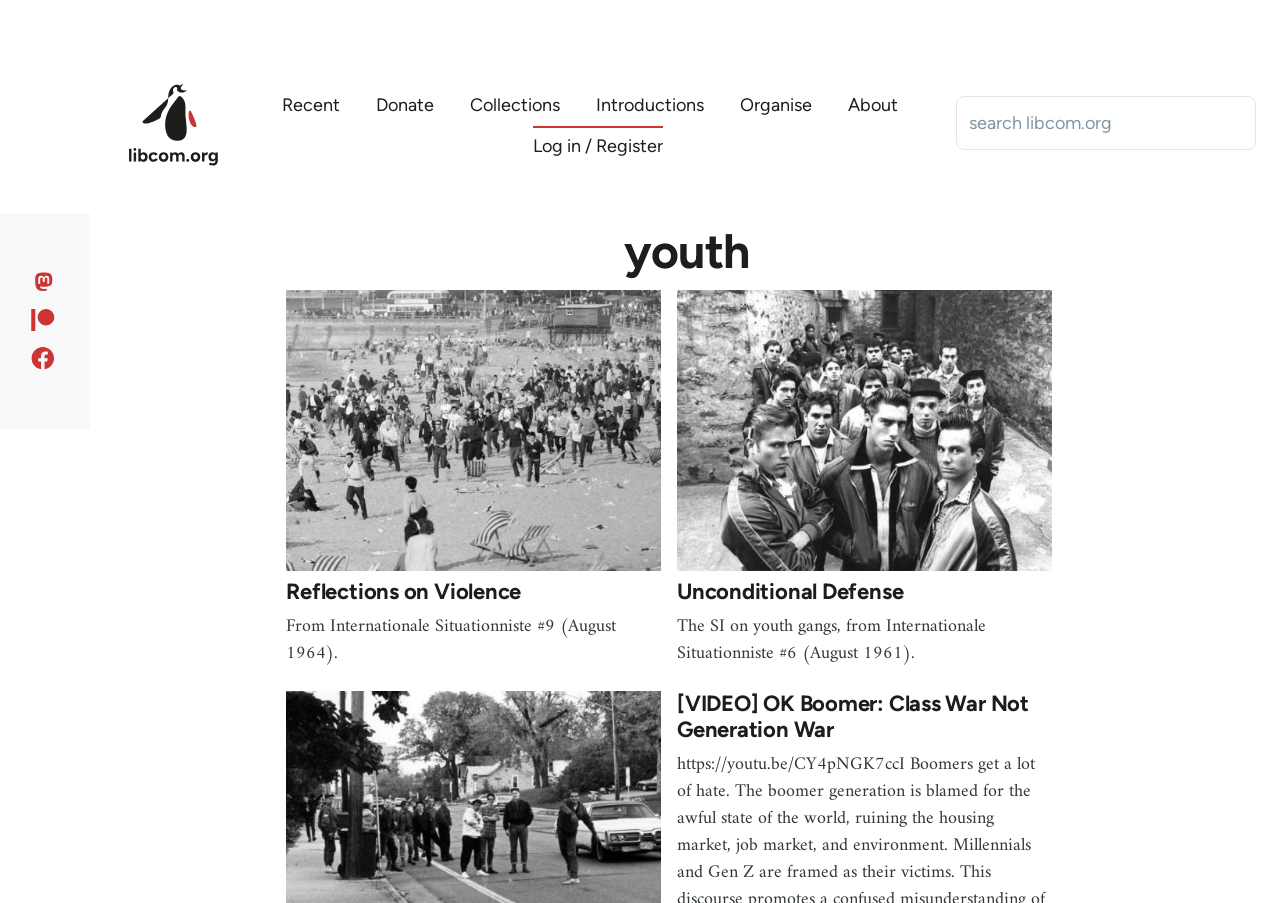Find the bounding box coordinates of the clickable area required to complete the following action: "Read article about Reflections on Violence".

[0.224, 0.321, 0.516, 0.738]